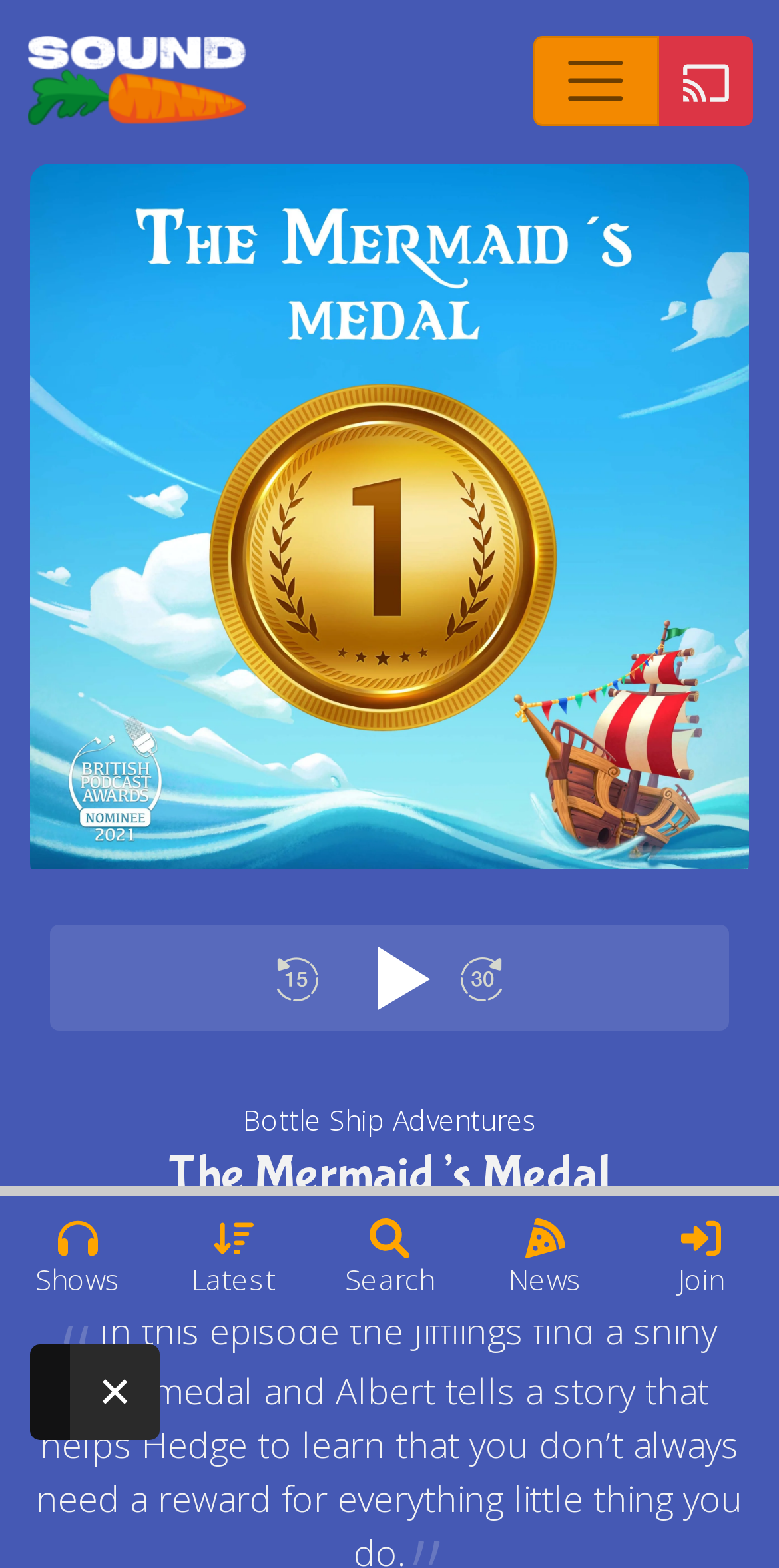Determine the bounding box coordinates for the area that needs to be clicked to fulfill this task: "Read the article by Mary Patterson". The coordinates must be given as four float numbers between 0 and 1, i.e., [left, top, right, bottom].

None